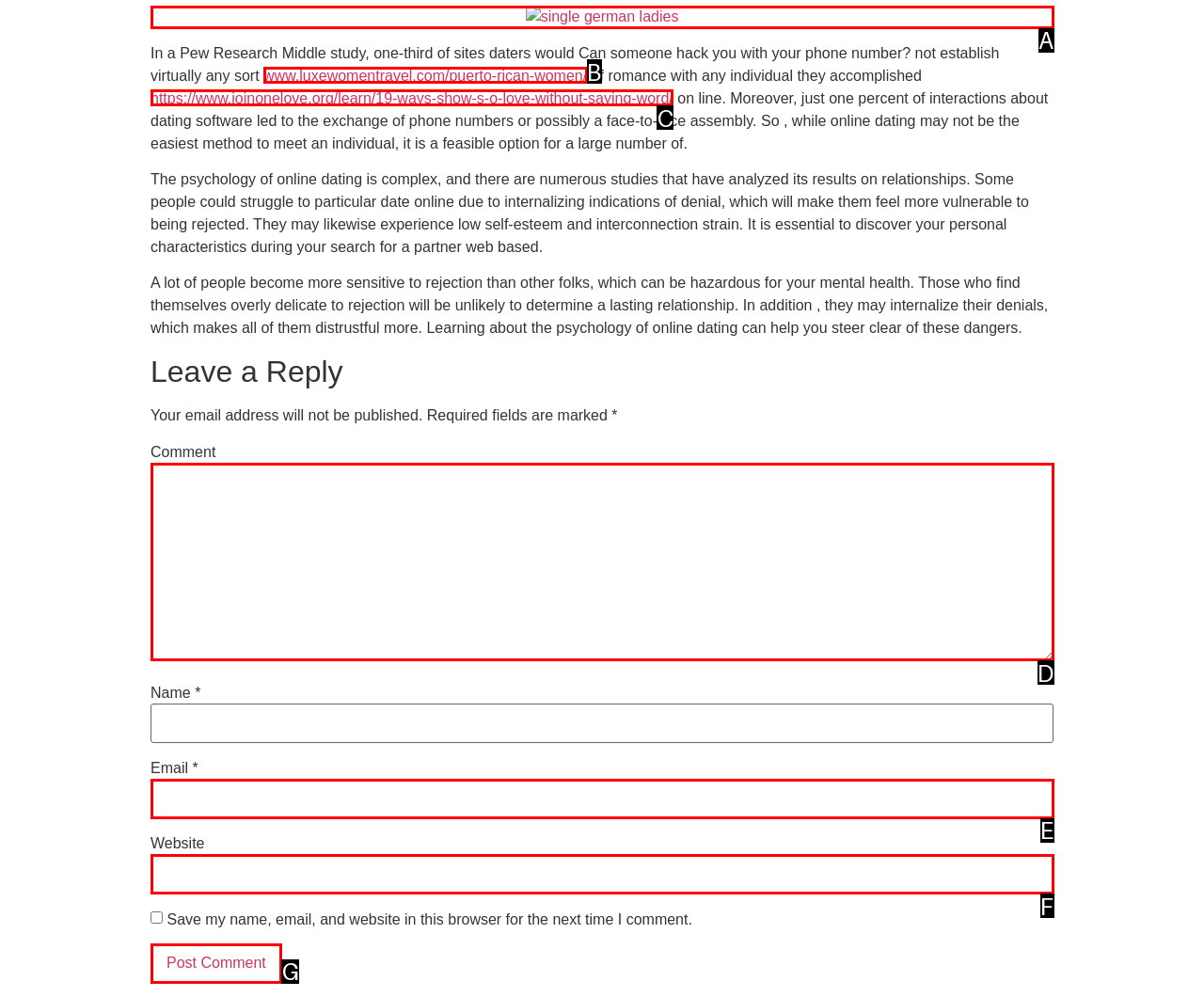Match the HTML element to the description: https://www.joinonelove.org/learn/19-ways-show-s-o-love-without-saying-word/. Respond with the letter of the correct option directly.

C